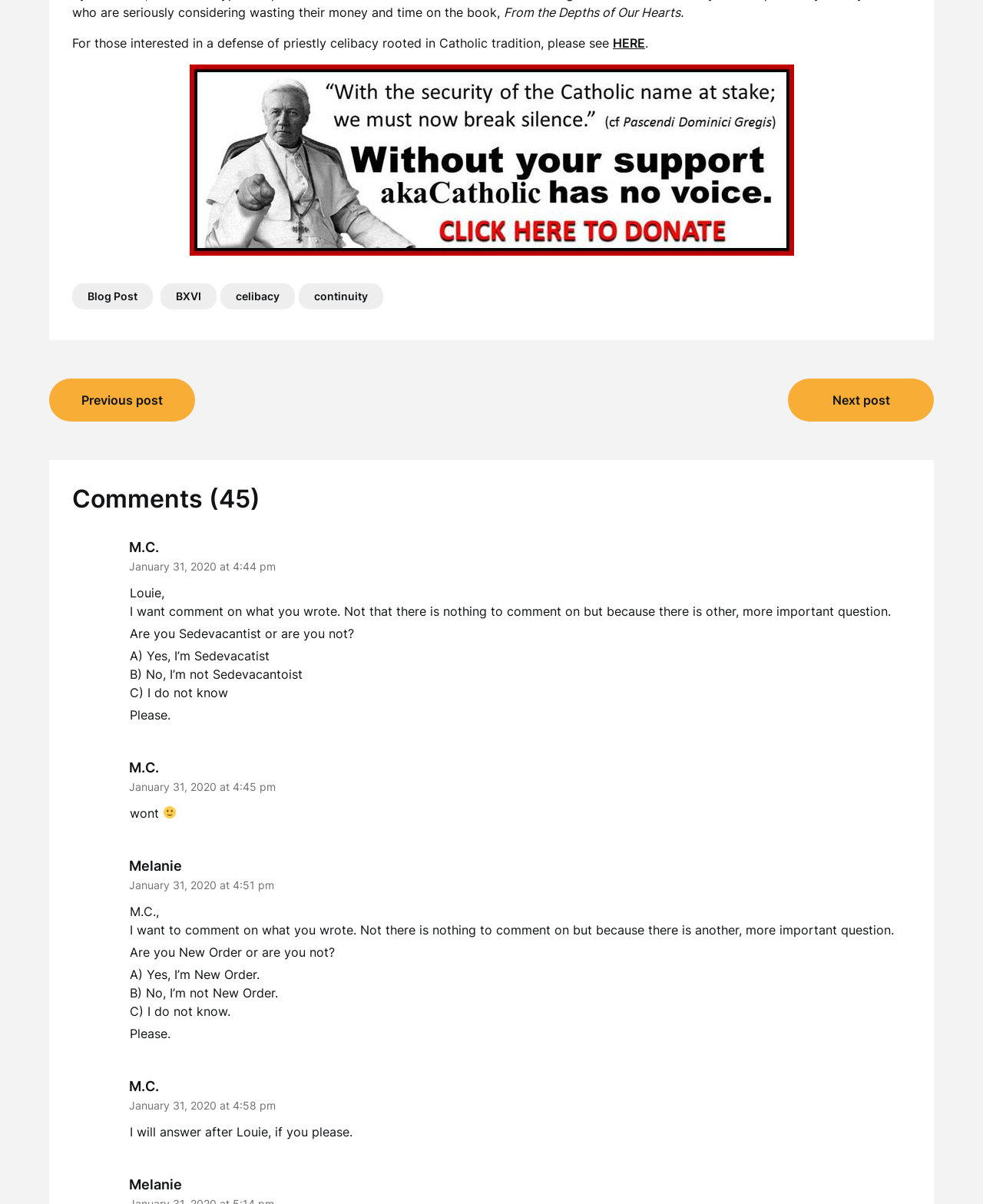Identify the bounding box of the HTML element described as: "Next post".

[0.802, 0.314, 0.95, 0.349]